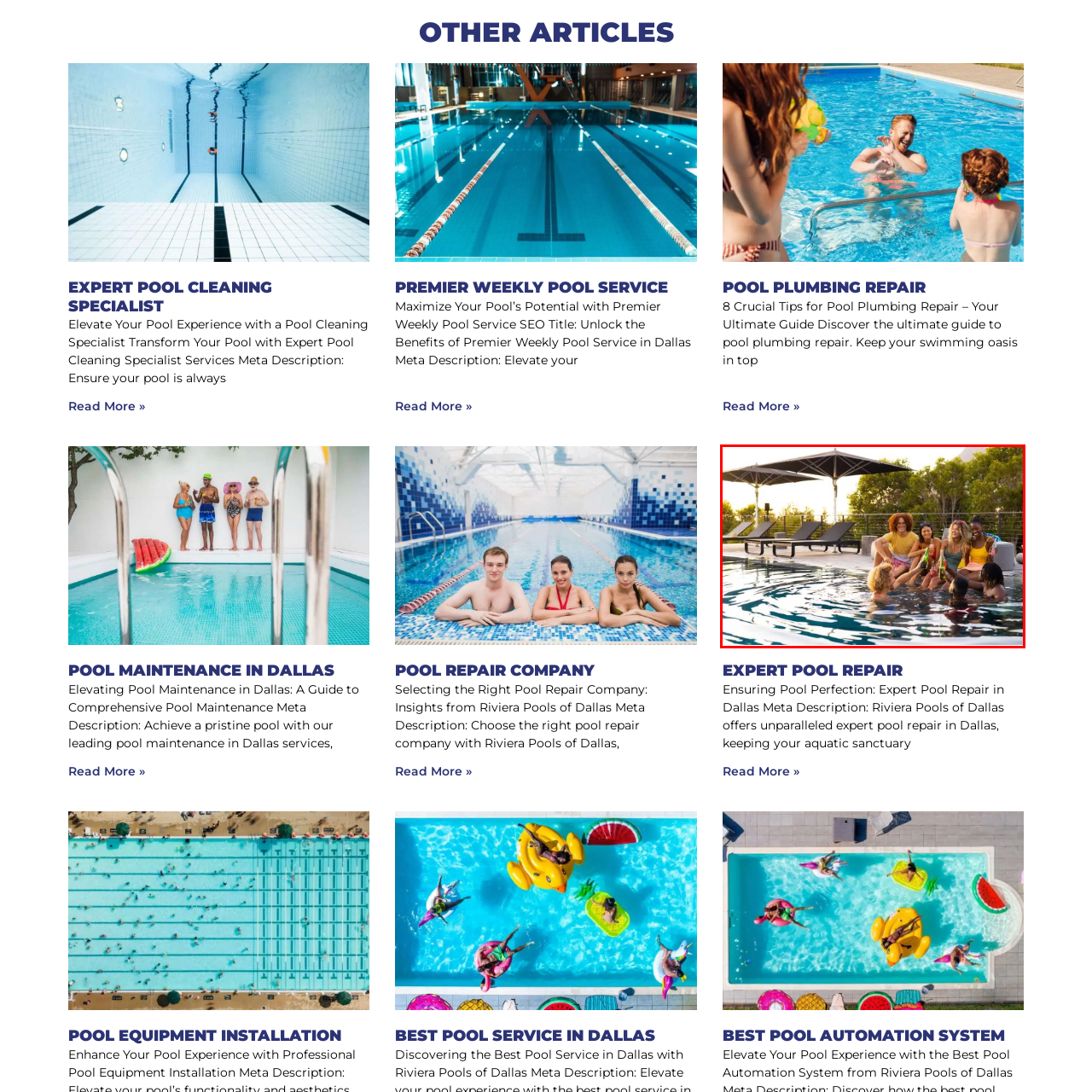What is the mood of the atmosphere in the scene?
Inspect the image enclosed within the red bounding box and provide a detailed answer to the question, using insights from the image.

The caption describes the atmosphere as 'joyful' and 'lively', indicating that the mood is upbeat and celebratory, with the friends laughing and having a good time together.